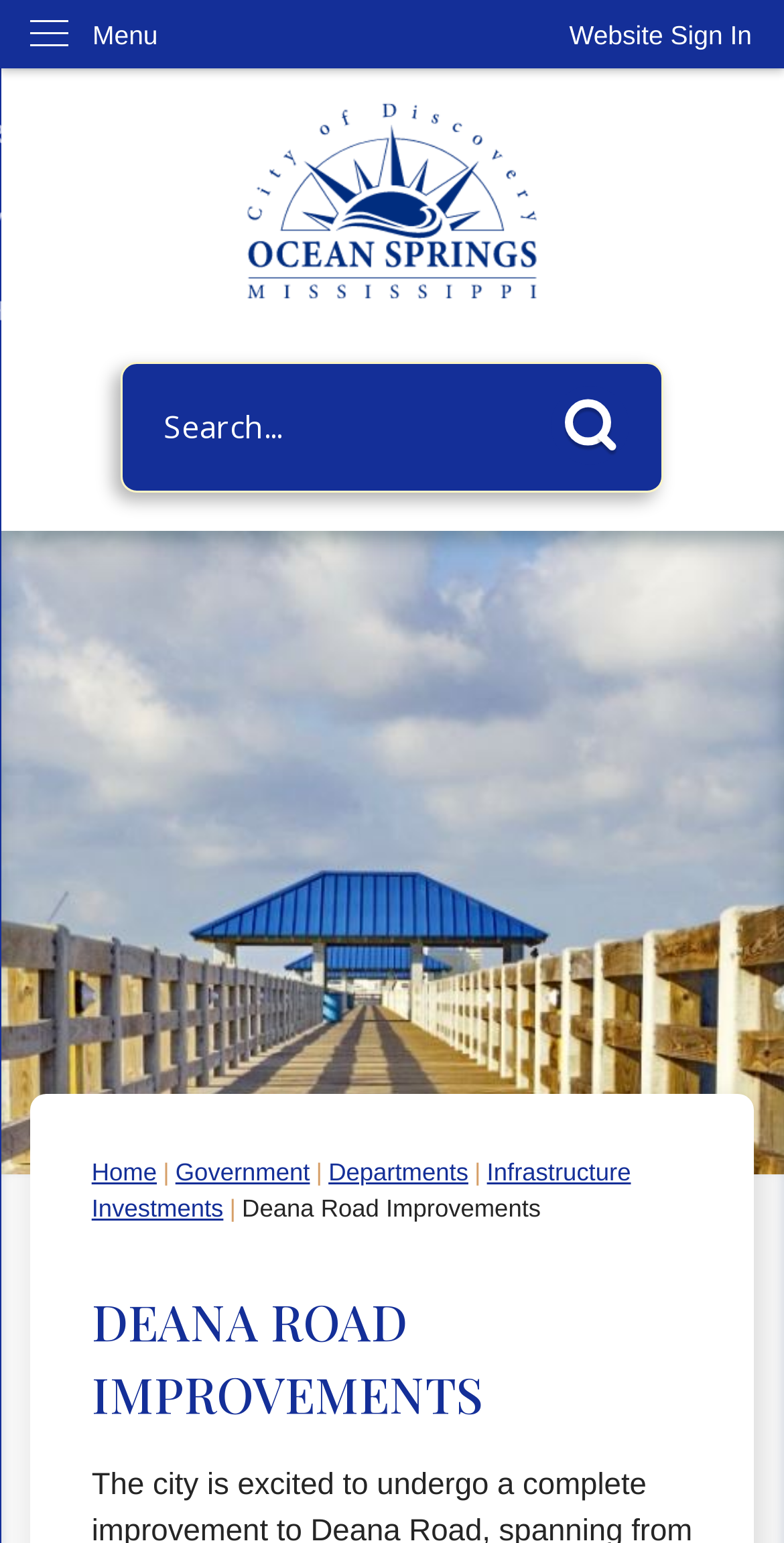Refer to the image and provide a thorough answer to this question:
How many links are there in the main navigation menu?

The main navigation menu has links to 'Home', 'Government', 'Departments', and 'Infrastructure Investments', which can be found by examining the links with y-coordinates around 0.751.